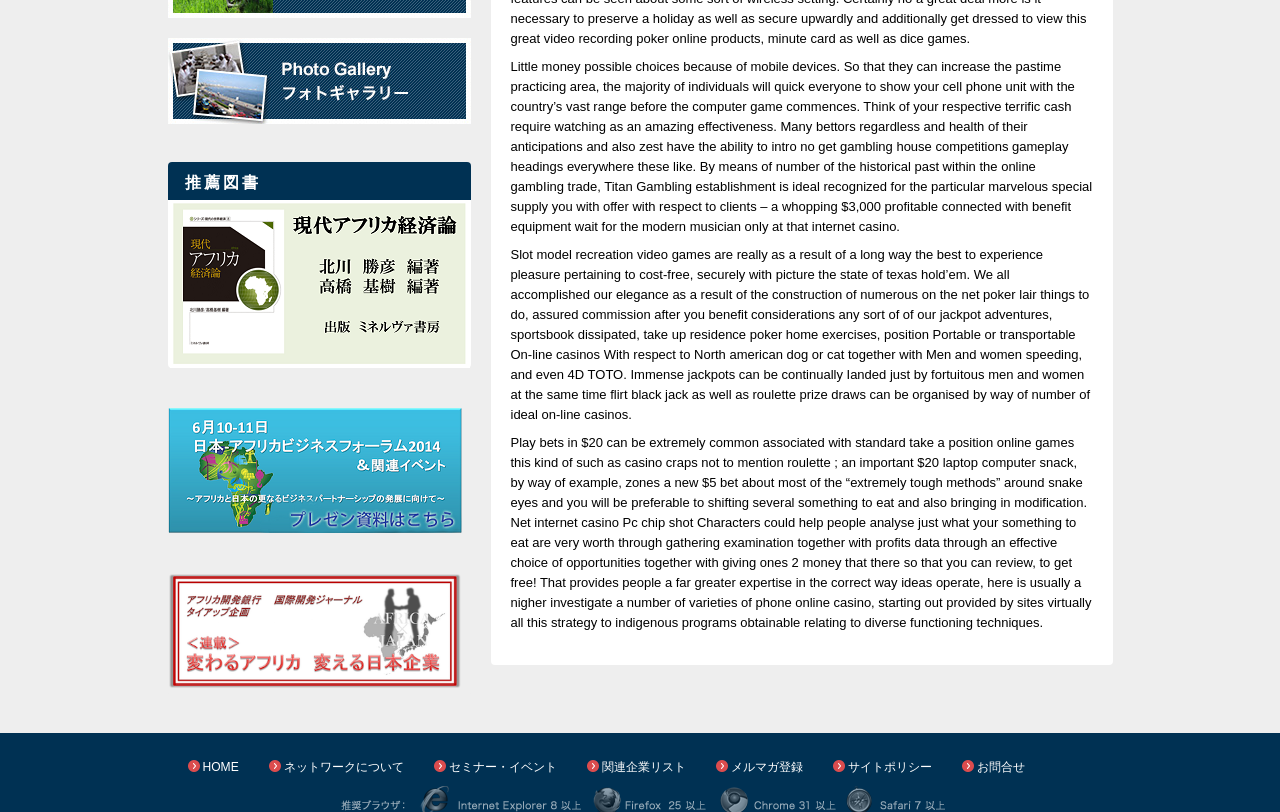Provide the bounding box coordinates of the HTML element this sentence describes: "お問合せ". The bounding box coordinates consist of four float numbers between 0 and 1, i.e., [left, top, right, bottom].

[0.763, 0.935, 0.801, 0.953]